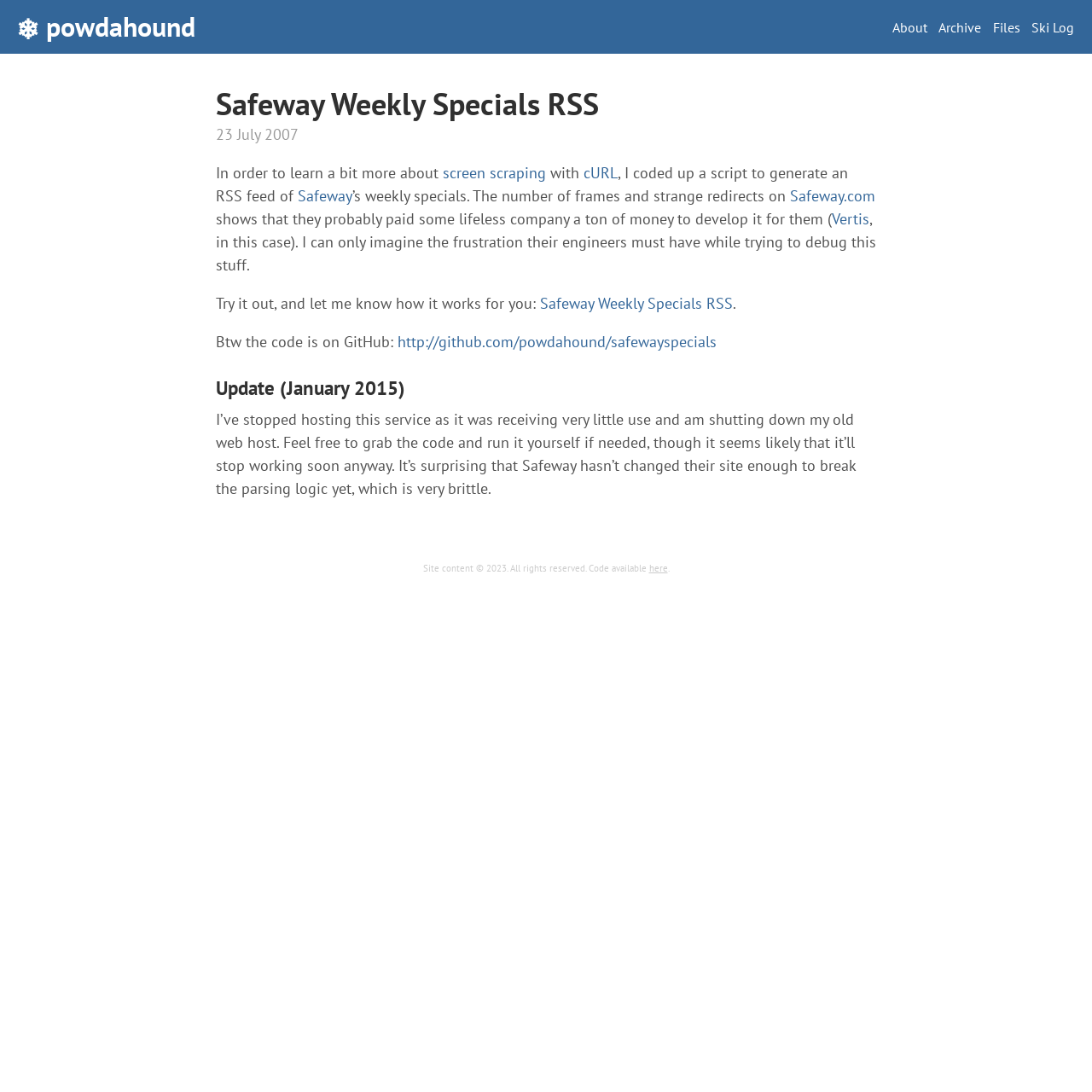Please find the bounding box coordinates (top-left x, top-left y, bottom-right x, bottom-right y) in the screenshot for the UI element described as follows: About

[0.817, 0.019, 0.849, 0.032]